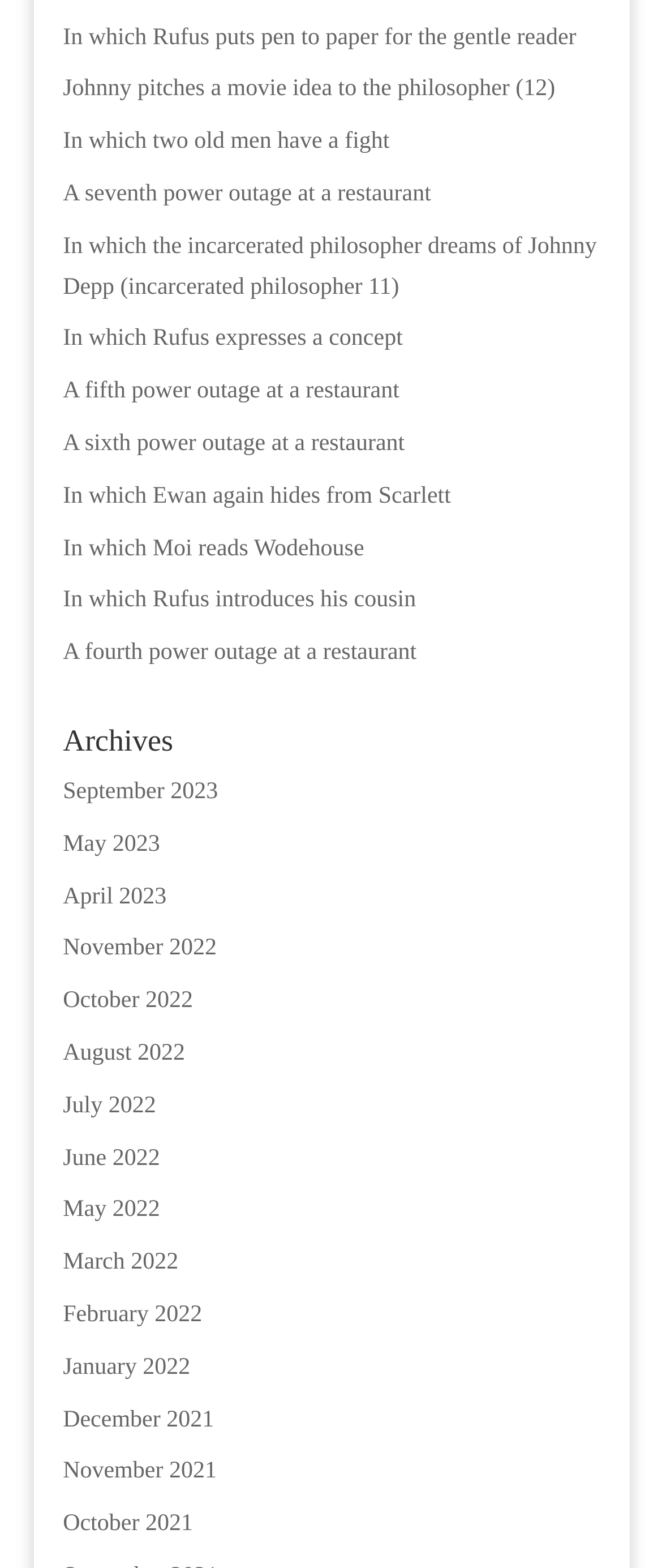Locate and provide the bounding box coordinates for the HTML element that matches this description: "August 2022".

[0.095, 0.664, 0.279, 0.68]